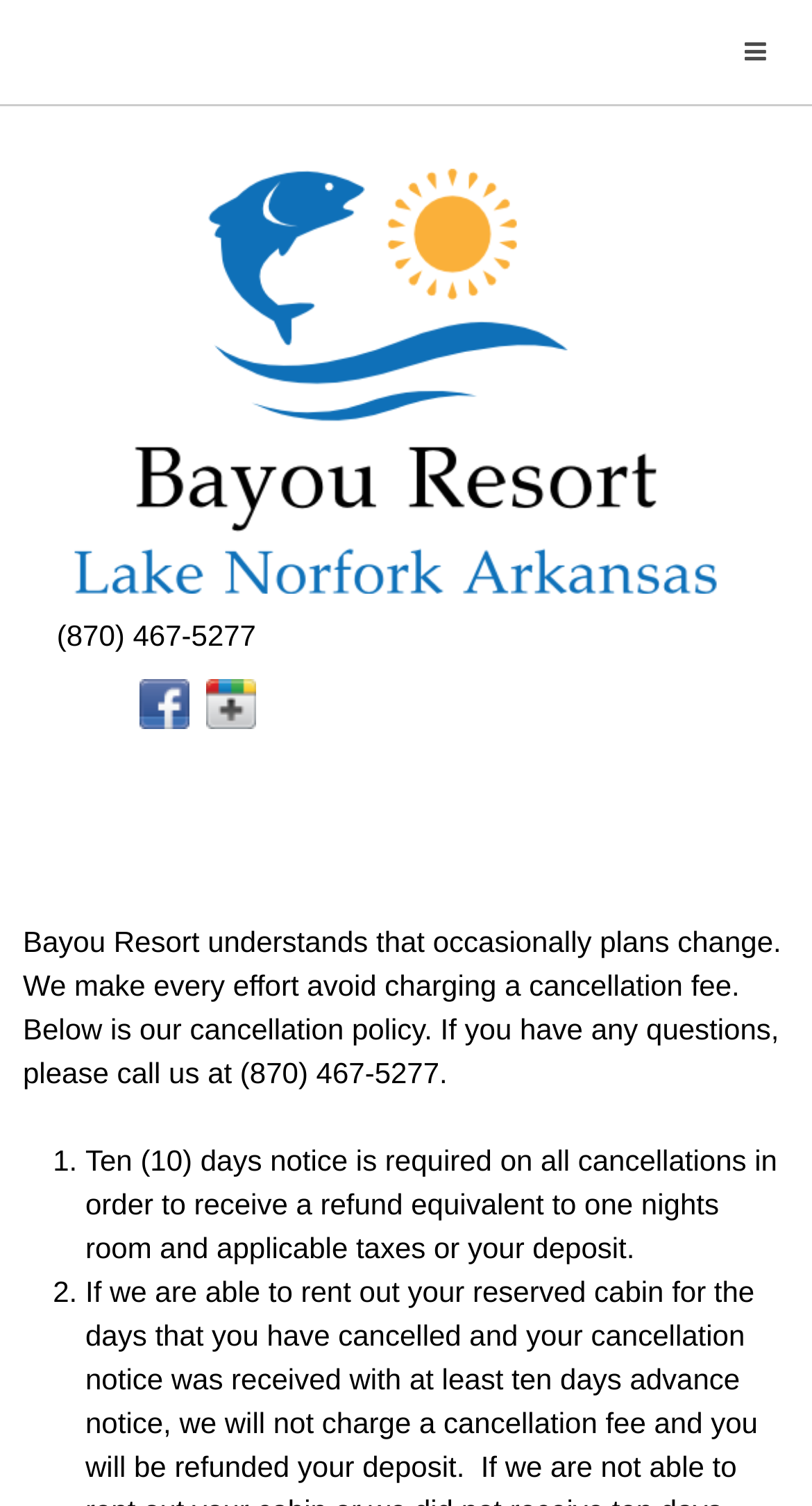What is the phone number to call for cancellation policy questions?
Refer to the image and give a detailed answer to the question.

I found the phone number by looking at the static text element that says '(870) 467-5277' which is located near the top of the page, below the resort's logo and social media links.